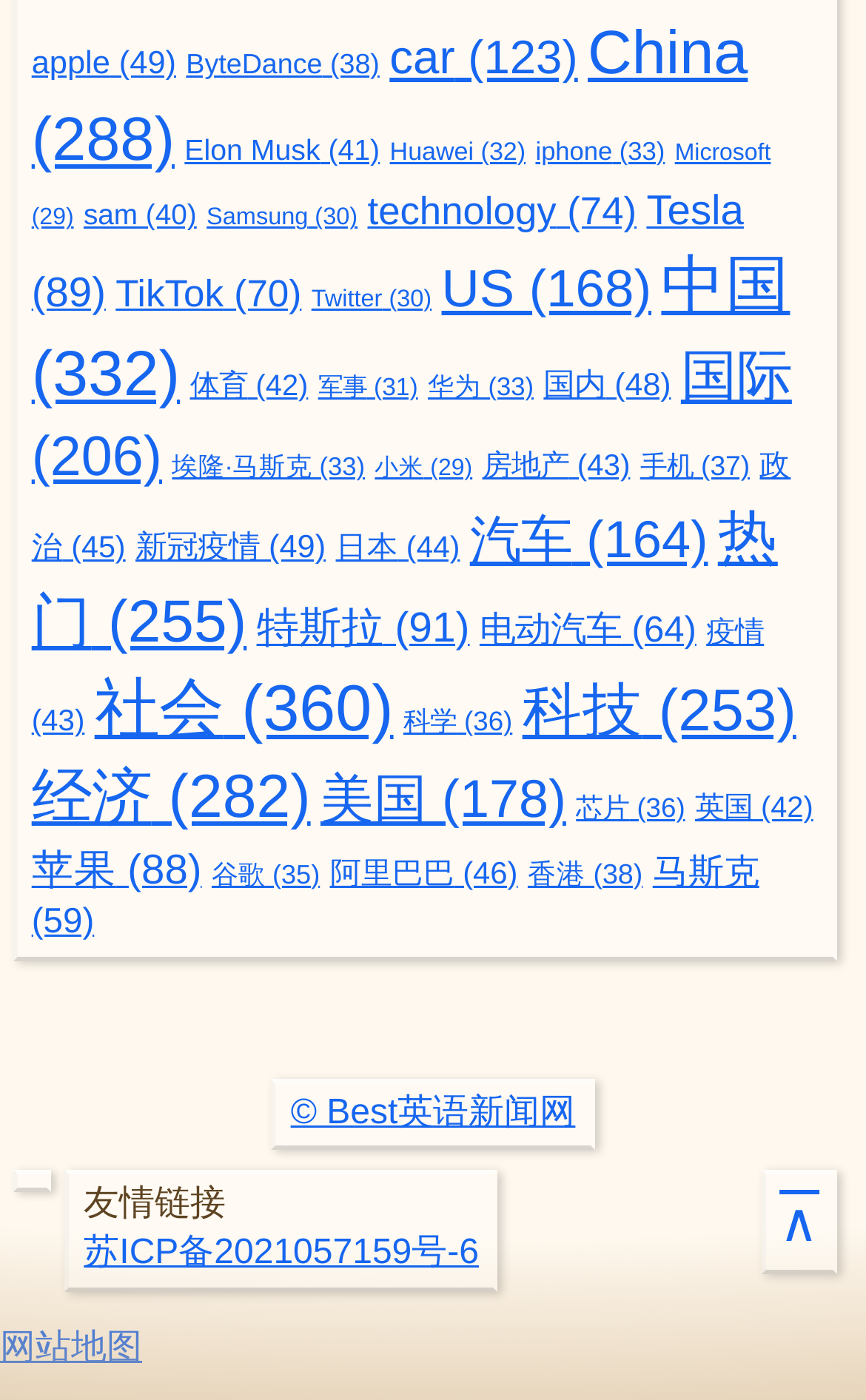Examine the image carefully and respond to the question with a detailed answer: 
What is the second category from the top?

By analyzing the vertical positions of the links based on their y1, y2 coordinates, I determined that the second category from the top is 'ByteDance'.